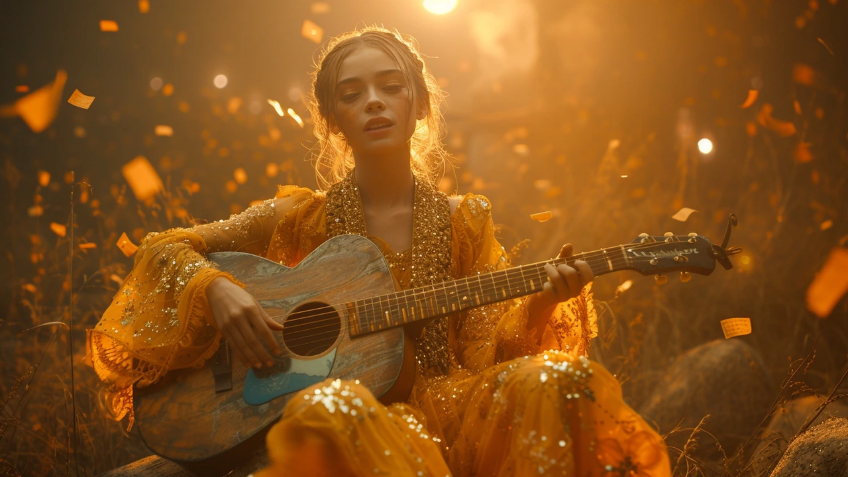Where is the woman seated?
Provide a detailed and well-explained answer to the question.

The woman in the image is seated in a field, surrounded by gently swirling leaves and glimmers of light, which creates a magical atmosphere.